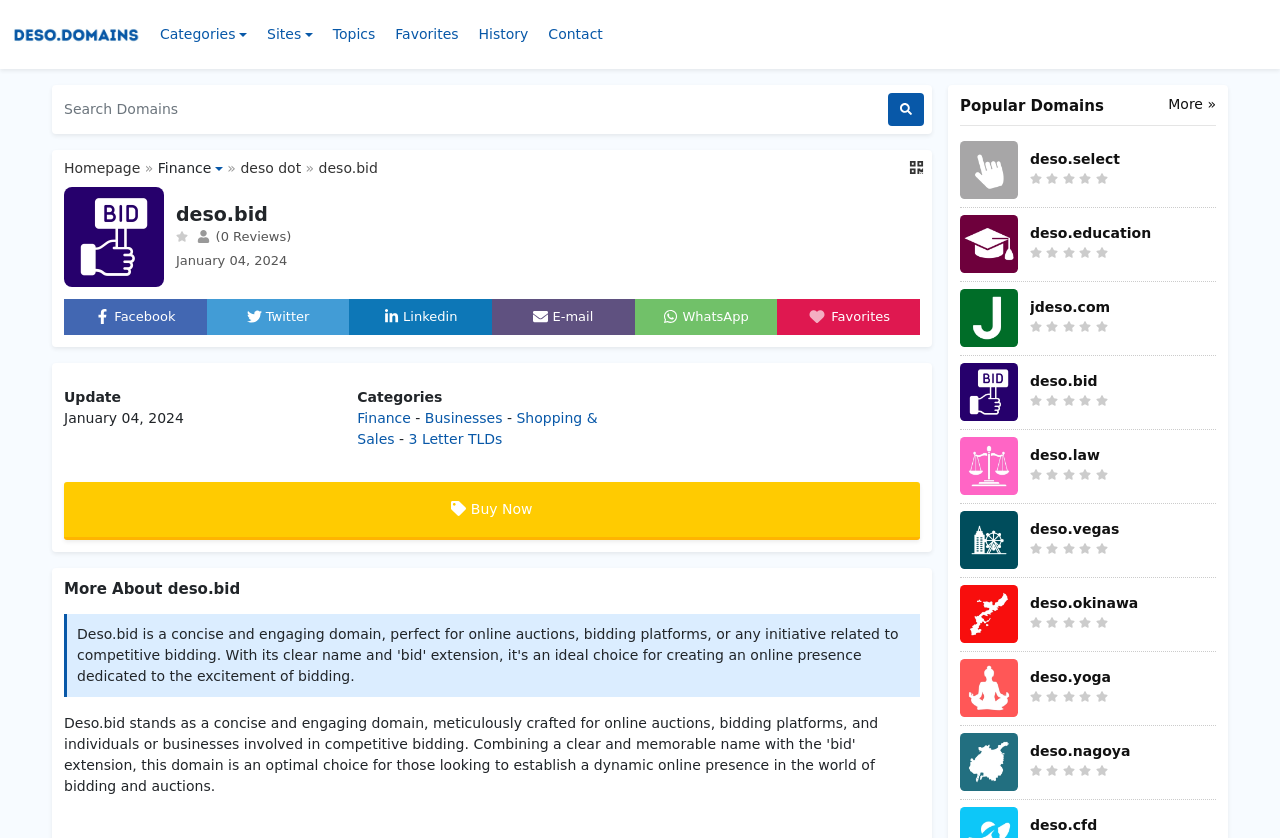Can you look at the image and give a comprehensive answer to the question:
What is the category of the 'deso.bid' domain?

The 'deso.bid' domain is categorized under 'Finance' as indicated by the link 'Finance' next to it, which suggests that it is related to financial services or activities.